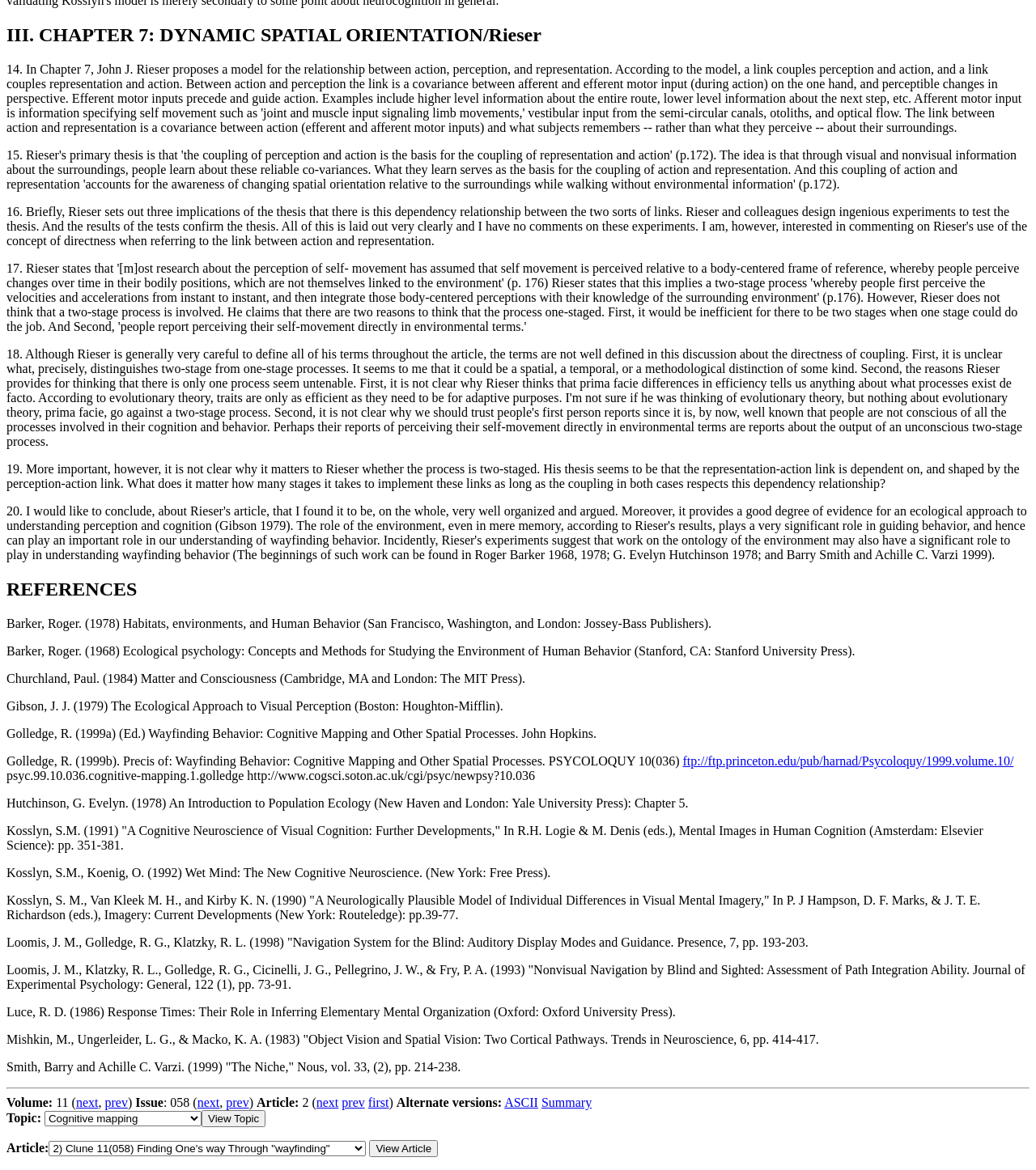Locate the bounding box coordinates of the element's region that should be clicked to carry out the following instruction: "Select a topic". The coordinates need to be four float numbers between 0 and 1, i.e., [left, top, right, bottom].

[0.043, 0.949, 0.195, 0.963]